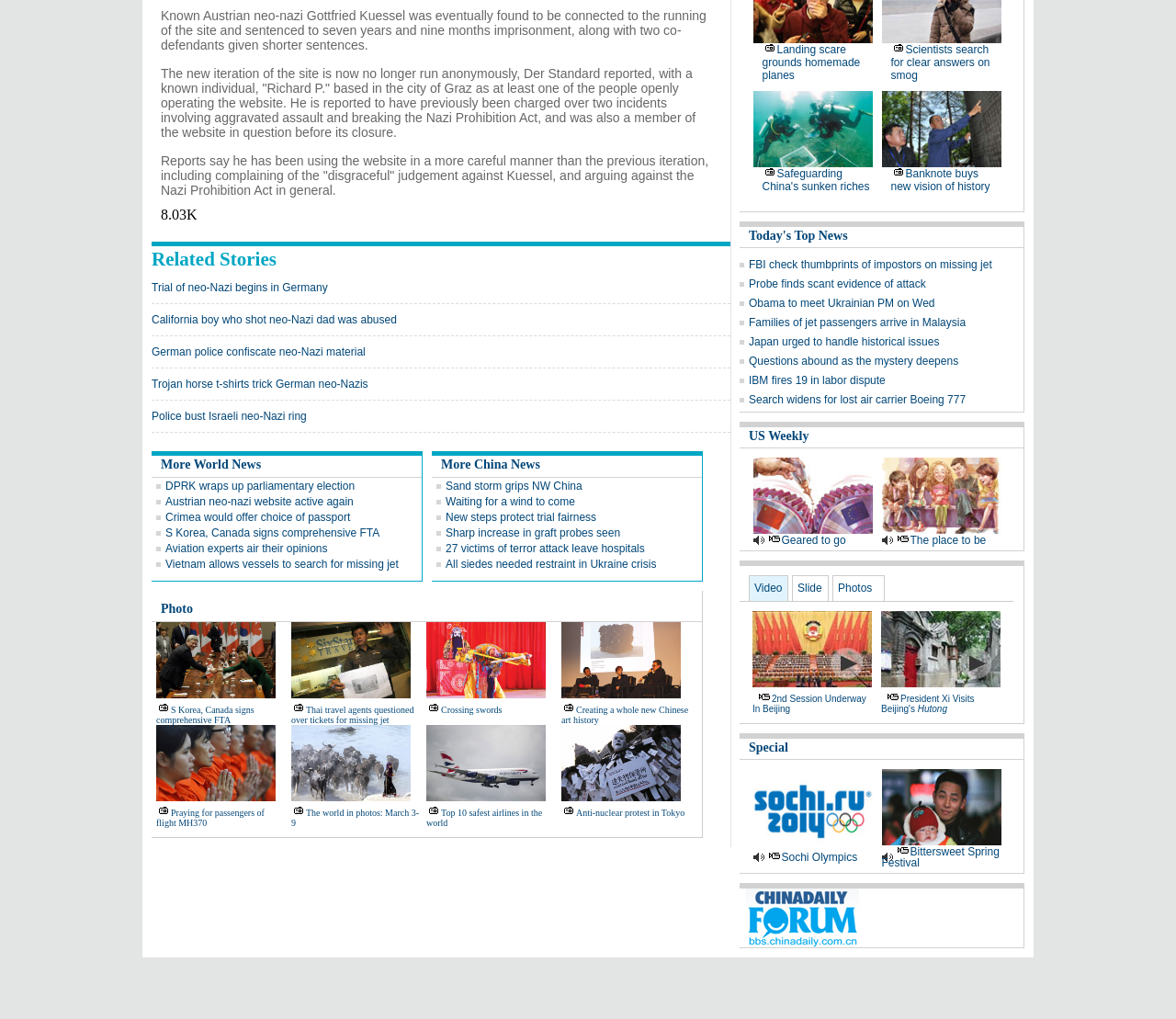From the webpage screenshot, predict the bounding box coordinates (top-left x, top-left y, bottom-right x, bottom-right y) for the UI element described here: Today's Top News

[0.637, 0.225, 0.721, 0.238]